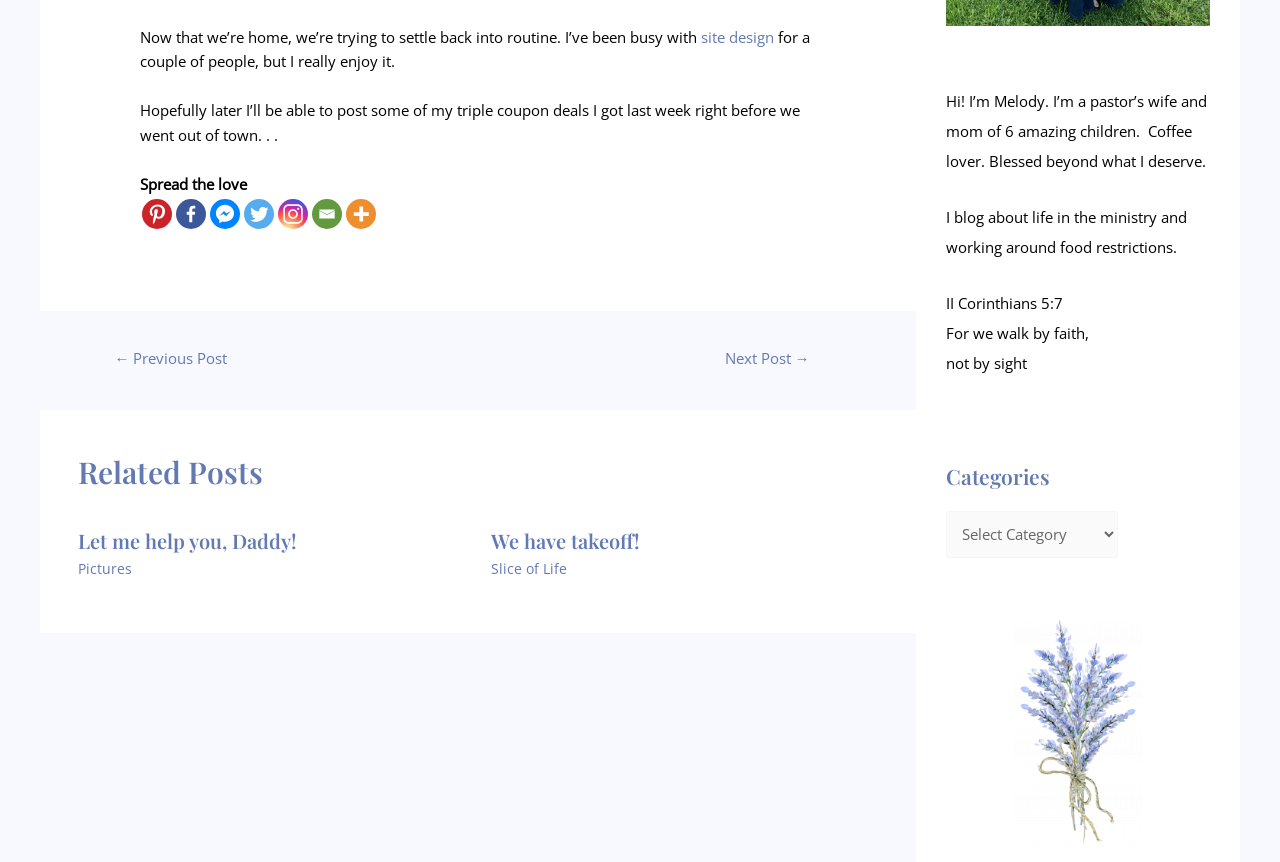Can you find the bounding box coordinates for the UI element given this description: "Let me help you, Daddy!"? Provide the coordinates as four float numbers between 0 and 1: [left, top, right, bottom].

[0.061, 0.611, 0.232, 0.643]